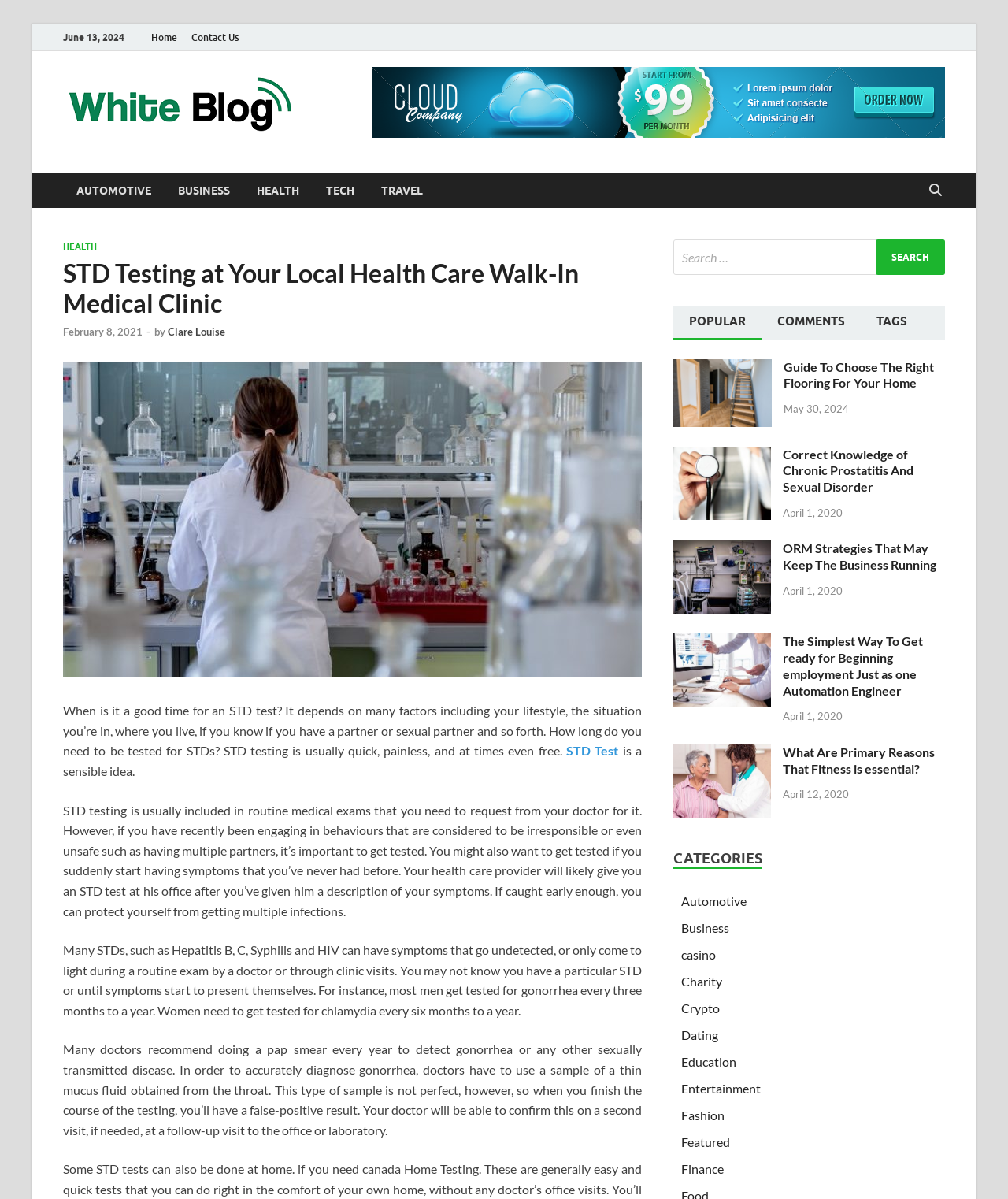Please determine the main heading text of this webpage.

STD Testing at Your Local Health Care Walk-In Medical Clinic